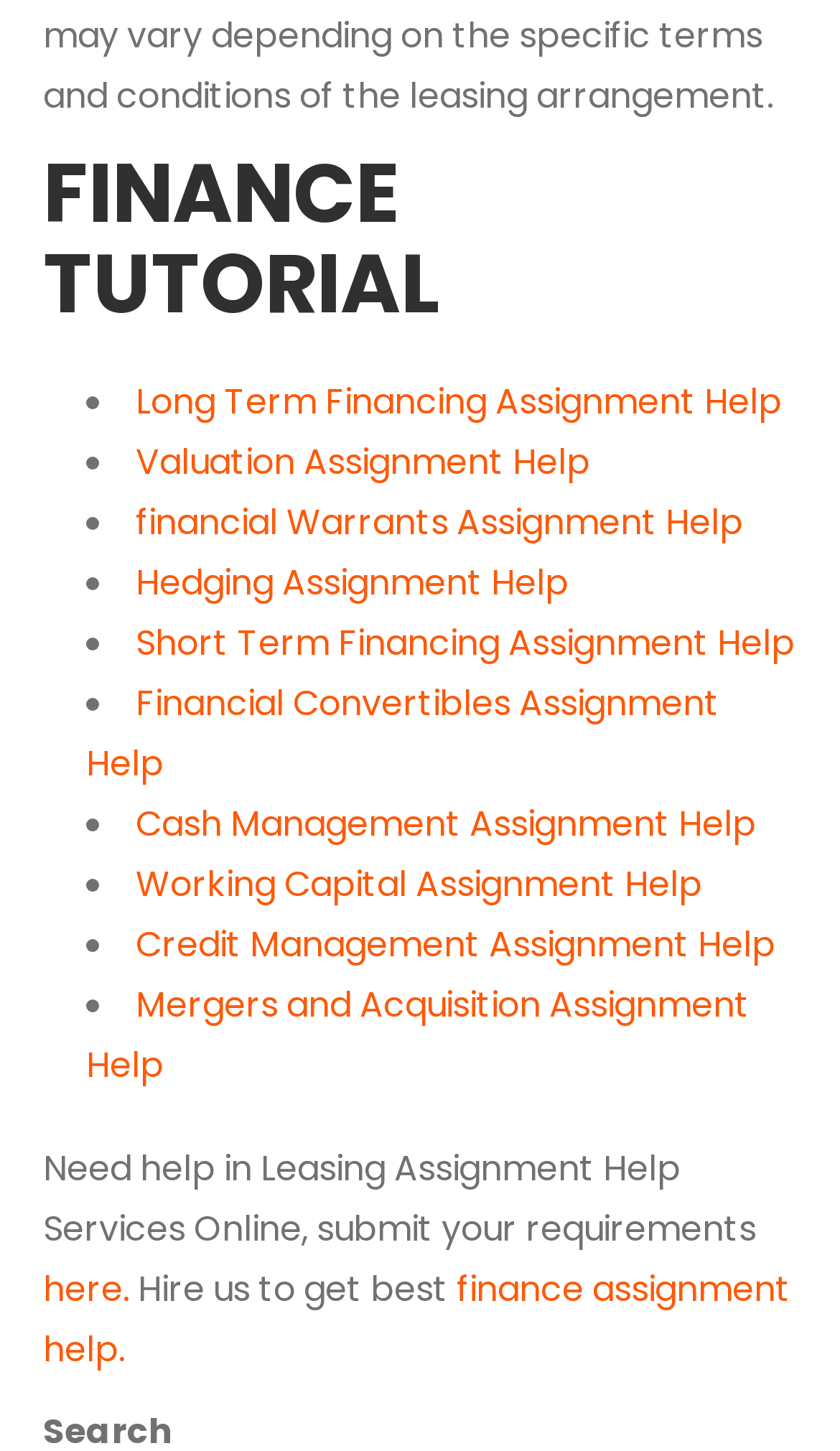Locate the bounding box coordinates of the area that needs to be clicked to fulfill the following instruction: "Click on Mergers and Acquisition Assignment Help". The coordinates should be in the format of four float numbers between 0 and 1, namely [left, top, right, bottom].

[0.103, 0.675, 0.892, 0.75]